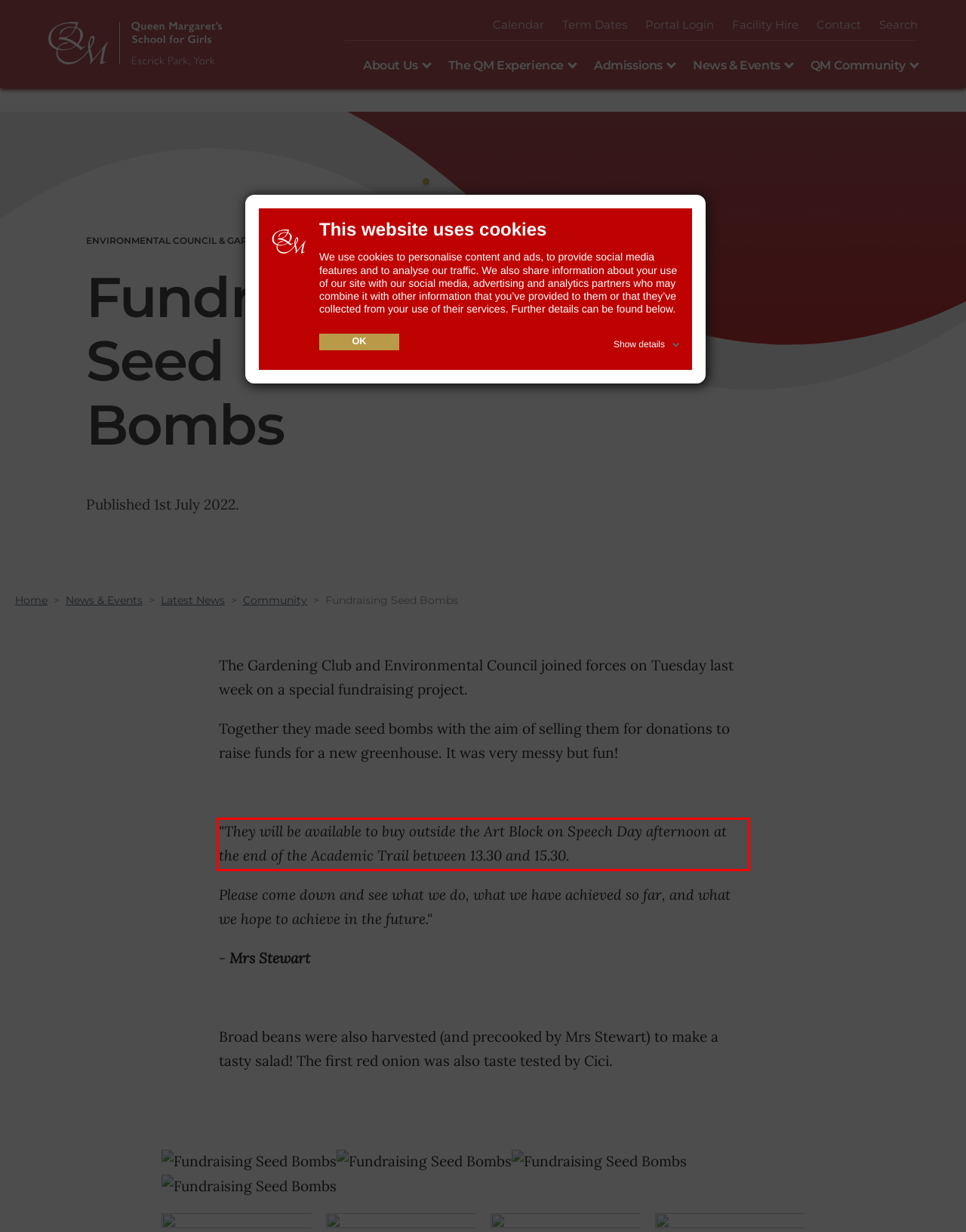Review the screenshot of the webpage and recognize the text inside the red rectangle bounding box. Provide the extracted text content.

"They will be available to buy outside the Art Block on Speech Day afternoon at the end of the Academic Trail between 13.30 and 15.30.